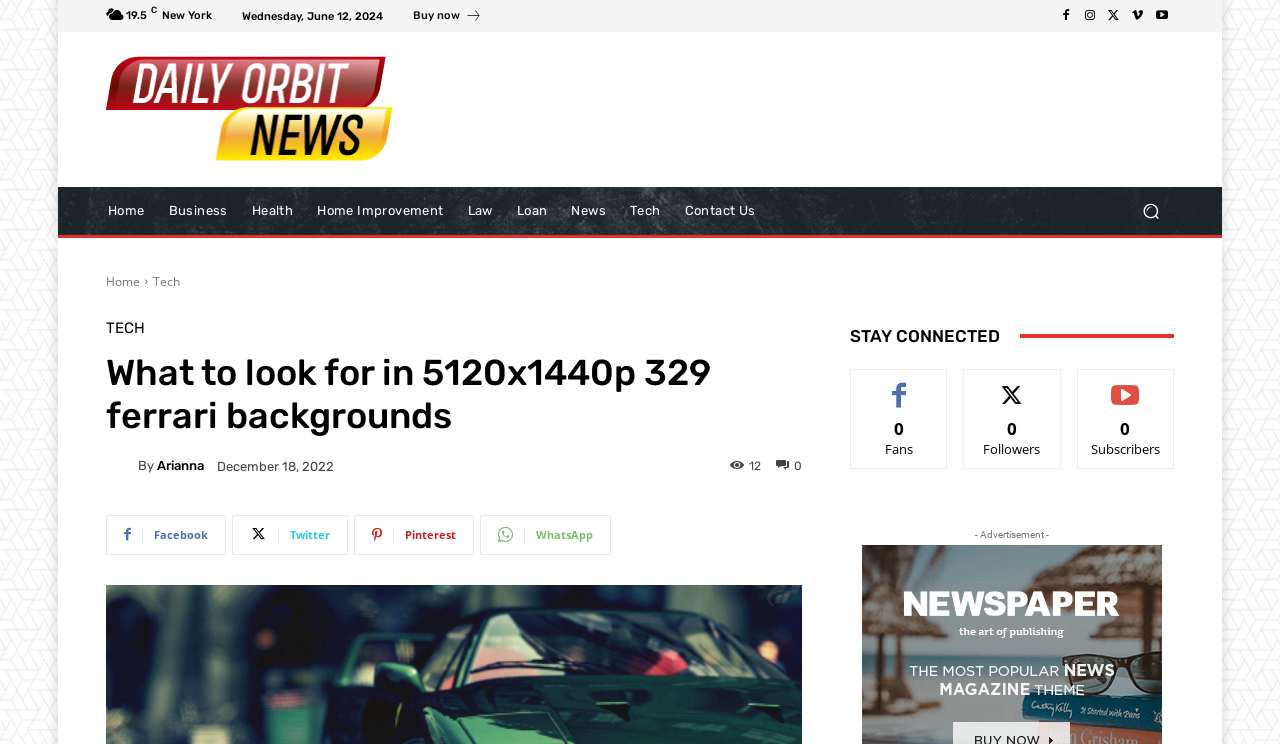Can you find and generate the webpage's heading?

What to look for in 5120x1440p 329 ferrari backgrounds